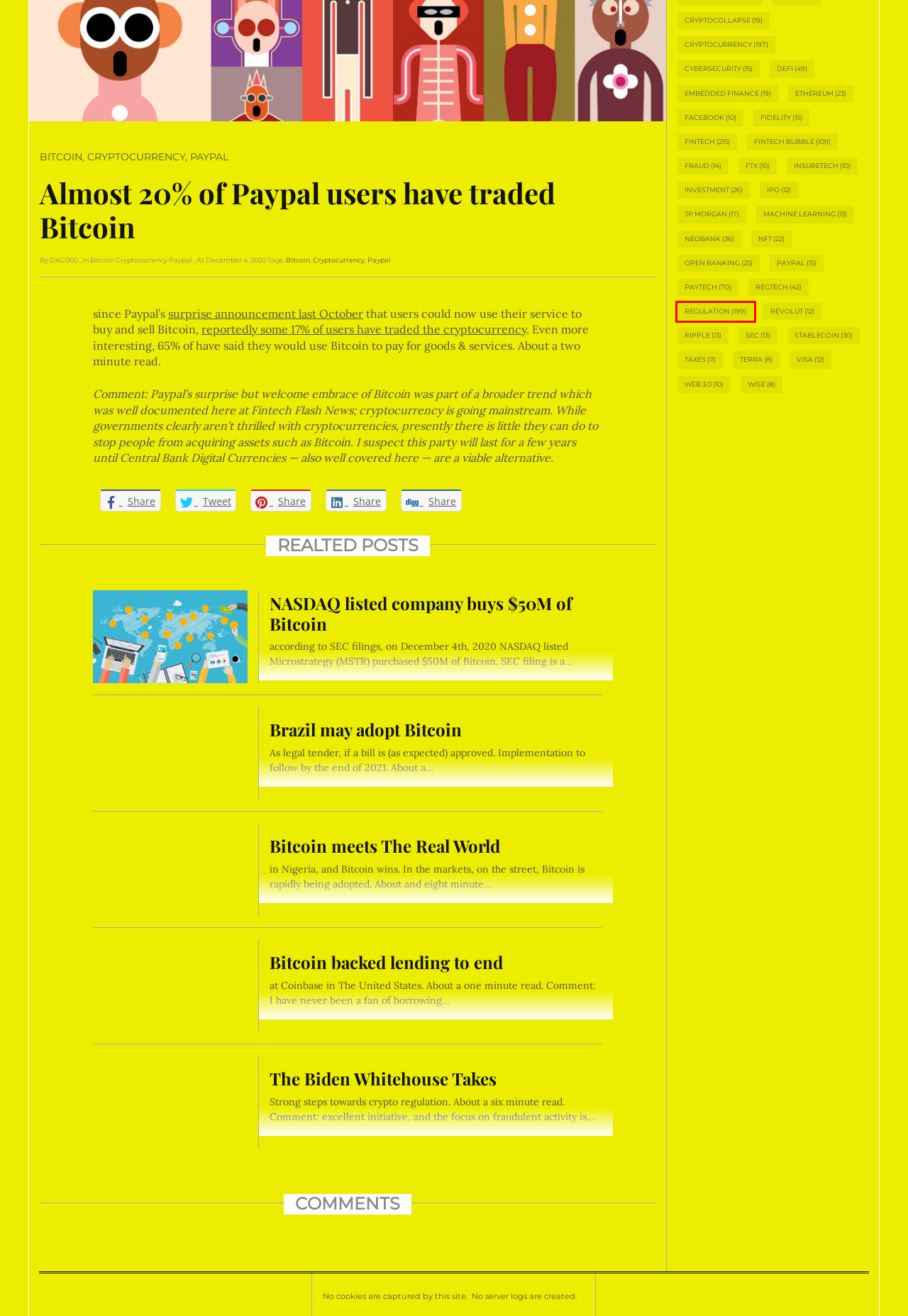Please examine the screenshot provided, which contains a red bounding box around a UI element. Select the webpage description that most accurately describes the new page displayed after clicking the highlighted element. Here are the candidates:
A. Machine Learning – Dave Coker's Fintech Flash News
B. embedded finance – Dave Coker's Fintech Flash News
C. Regulation – Dave Coker's Fintech Flash News
D. Regtech – Dave Coker's Fintech Flash News
E. Wise – Dave Coker's Fintech Flash News
F. cryptocollapse – Dave Coker's Fintech Flash News
G. Cryptocurrency – Dave Coker's Fintech Flash News
H. Facebook – Dave Coker's Fintech Flash News

C